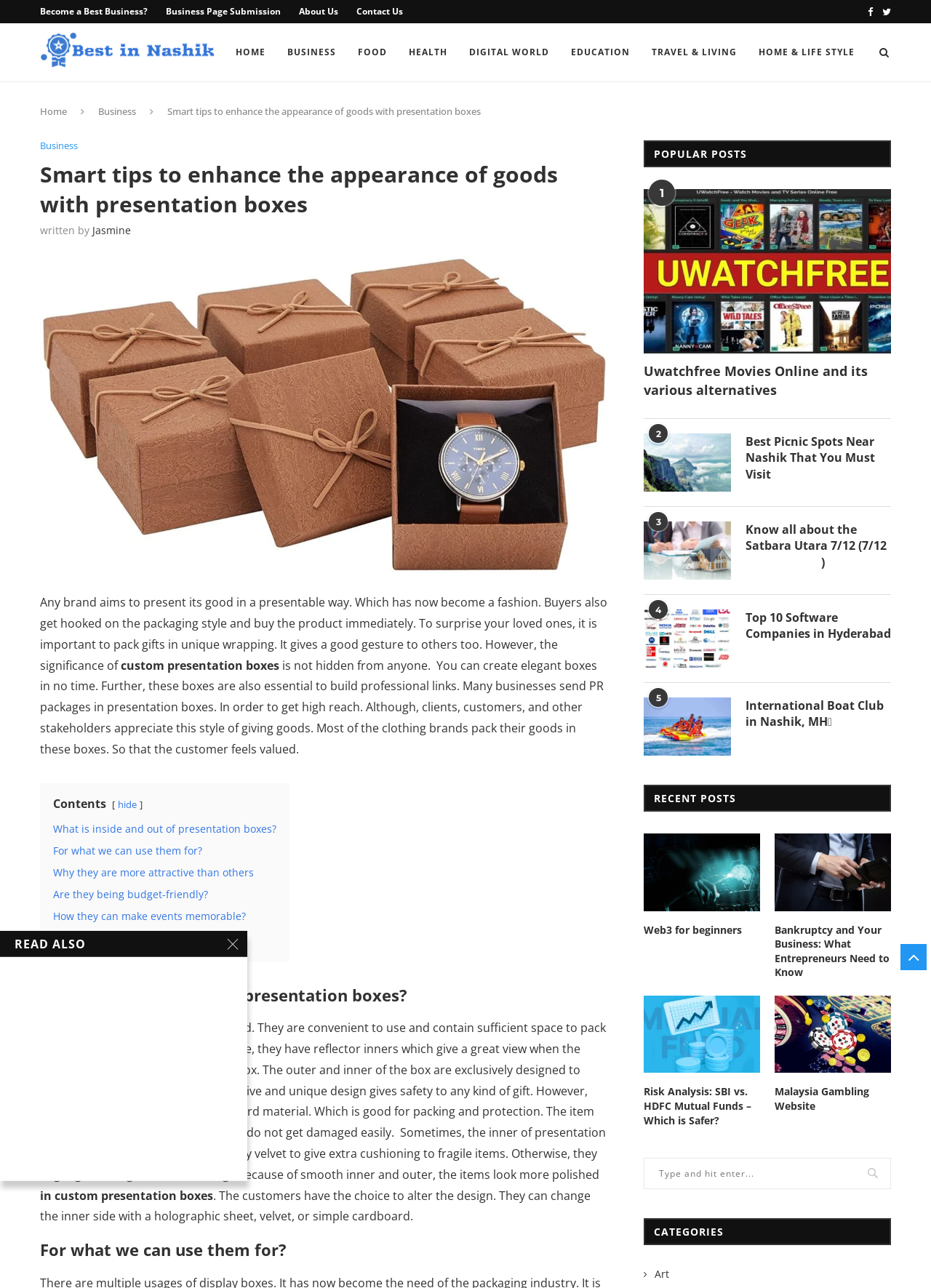Using the provided element description: "title="Web3 for beginners"", determine the bounding box coordinates of the corresponding UI element in the screenshot.

[0.691, 0.647, 0.816, 0.707]